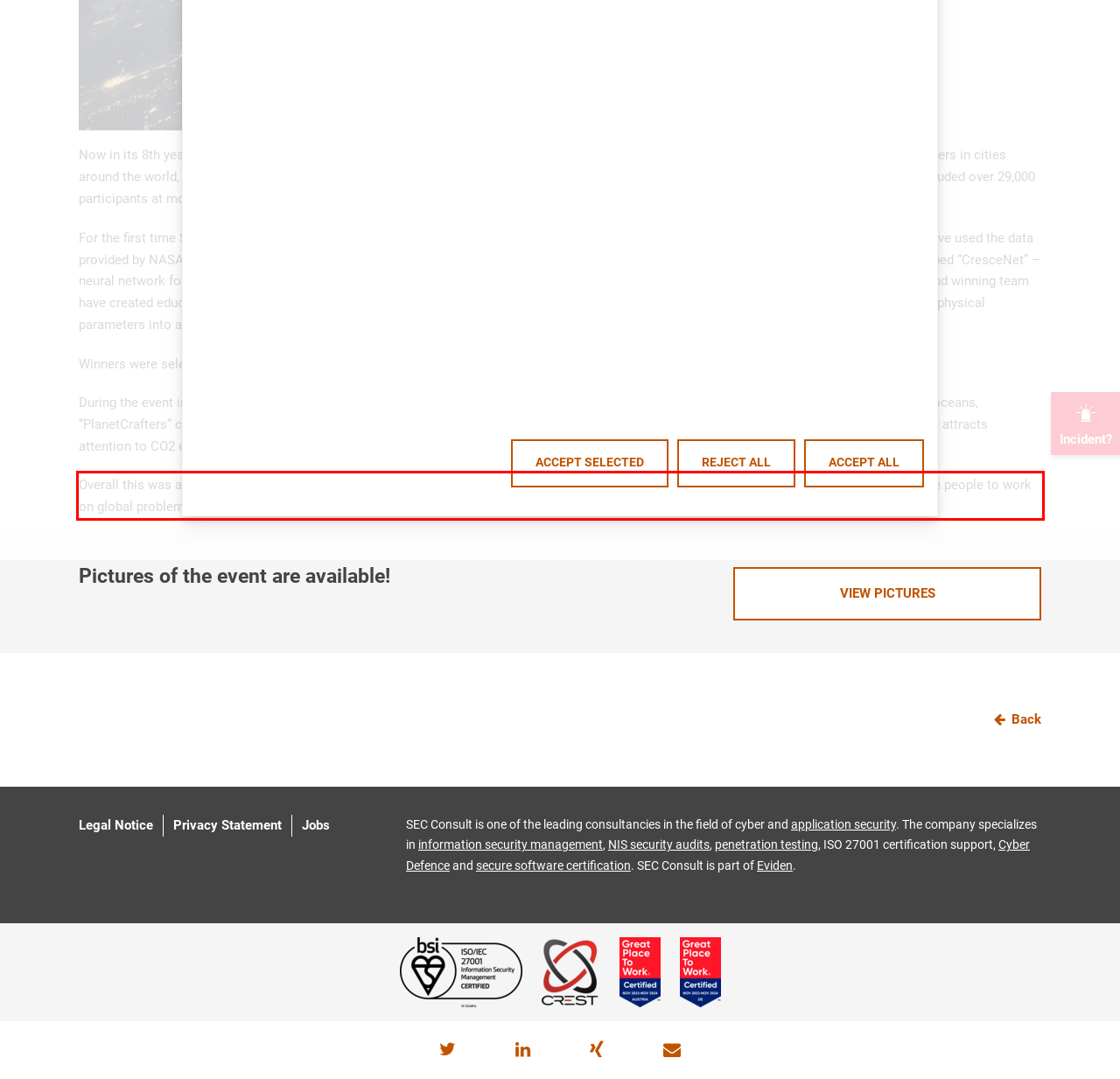Identify and extract the text within the red rectangle in the screenshot of the webpage.

Overall this was a fun weekend to attend to and get creative with the NASA challenges and SEC Consult is happy to join the initiative and encourage people to work on global problems so that this world becomes a better place.